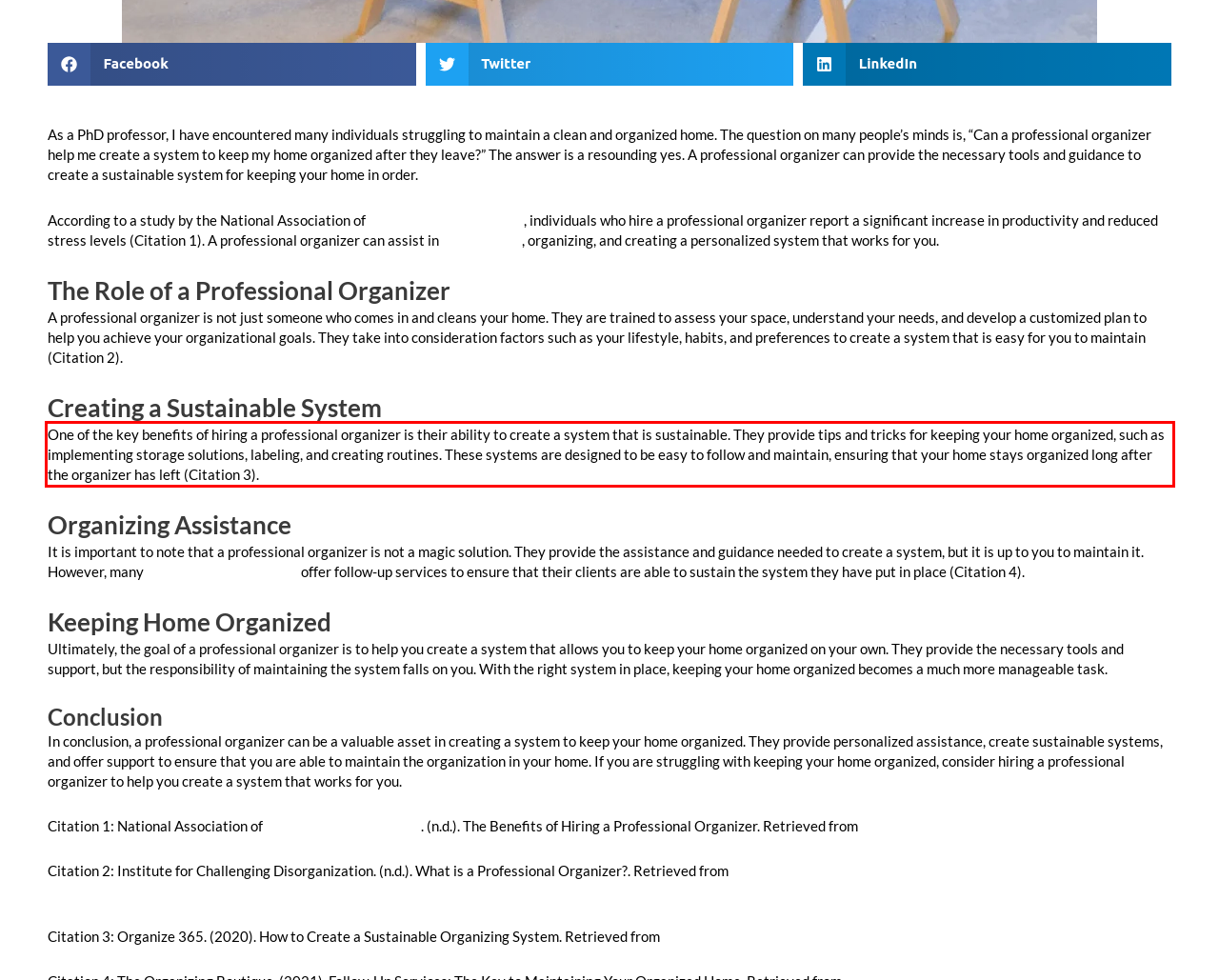Identify the text inside the red bounding box in the provided webpage screenshot and transcribe it.

One of the key benefits of hiring a professional organizer is their ability to create a system that is sustainable. They provide tips and tricks for keeping your home organized, such as implementing storage solutions, labeling, and creating routines. These systems are designed to be easy to follow and maintain, ensuring that your home stays organized long after the organizer has left (Citation 3).